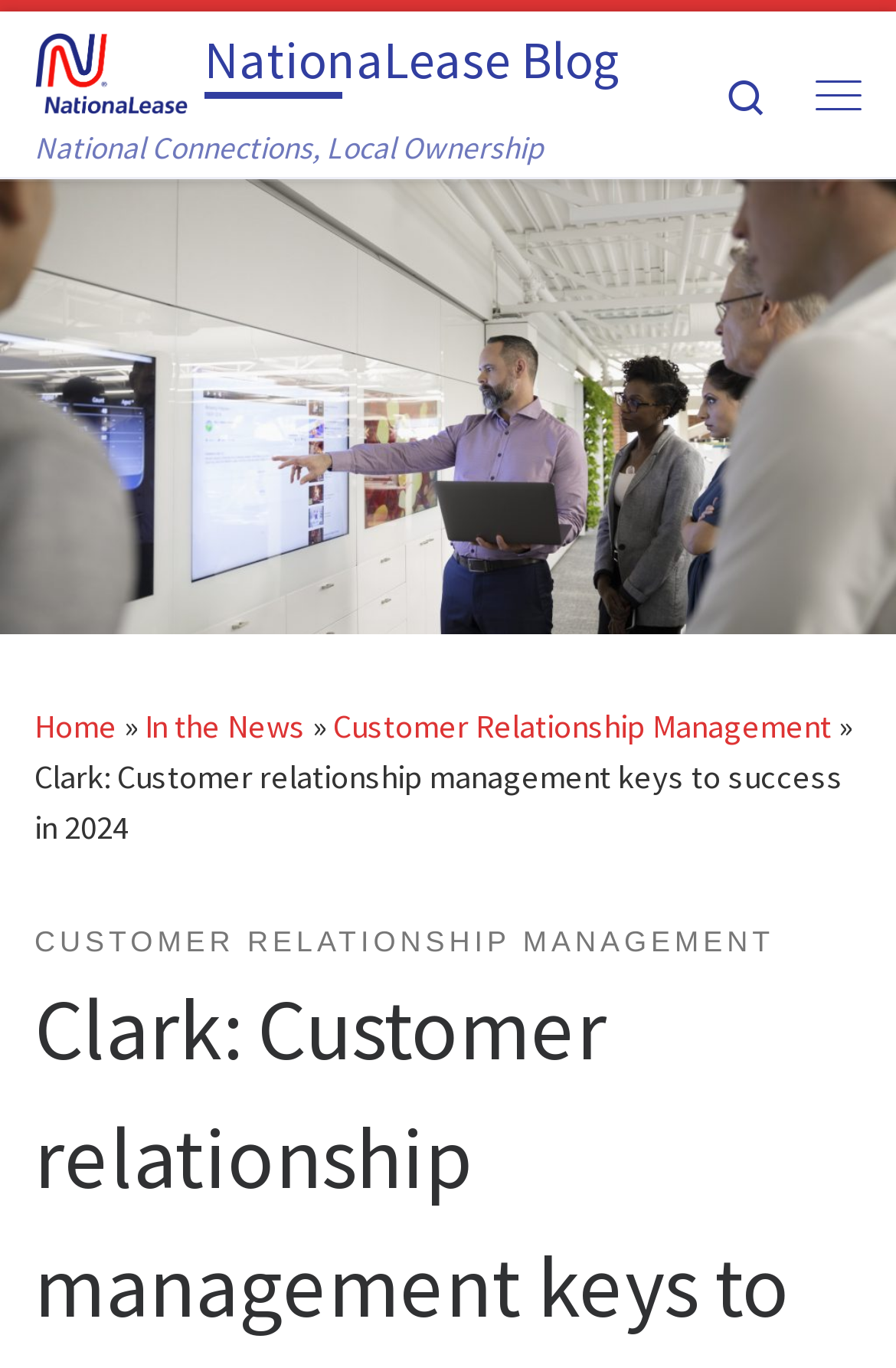Provide a one-word or brief phrase answer to the question:
What is the title of the current blog post?

Clark: Customer relationship management keys to success in 2024